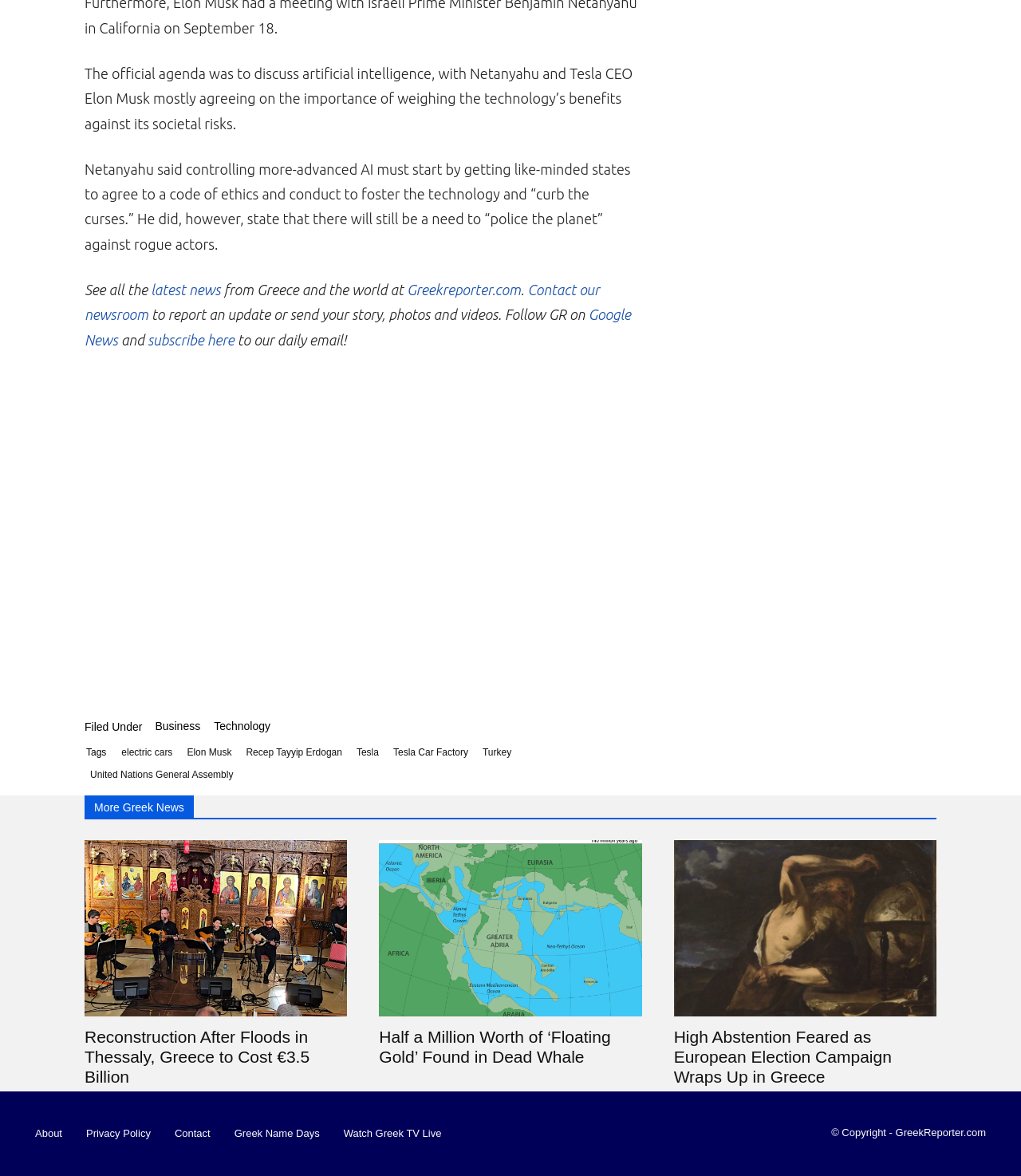Can you identify the bounding box coordinates of the clickable region needed to carry out this instruction: 'Contact the newsroom'? The coordinates should be four float numbers within the range of 0 to 1, stated as [left, top, right, bottom].

[0.083, 0.24, 0.587, 0.274]